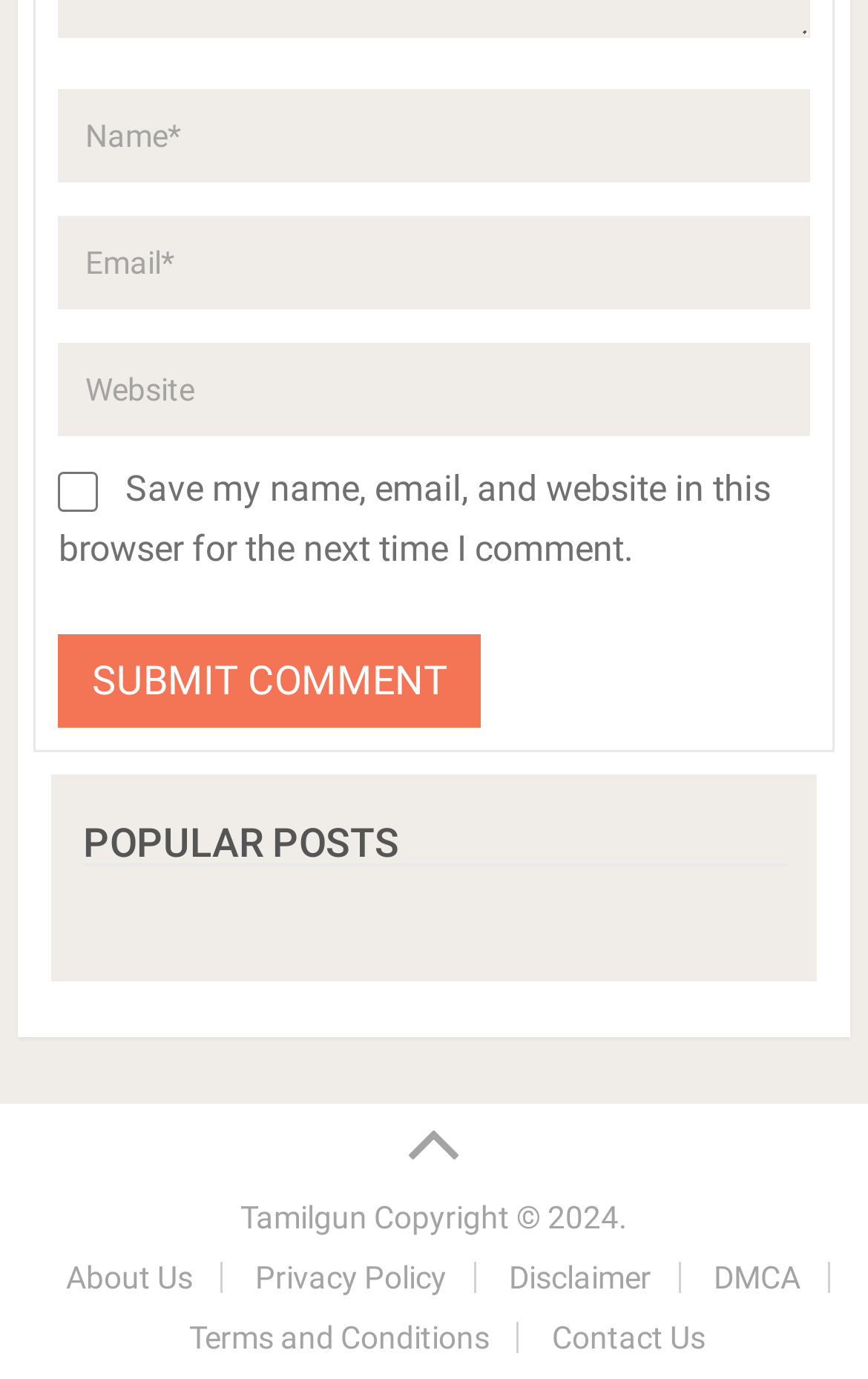How many links are there in the footer?
Using the image provided, answer with just one word or phrase.

6